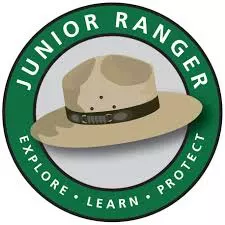Describe every aspect of the image in detail.

The image features the Junior Ranger logo, a circular emblem prominently displaying a ranger's hat, symbolizing the Junior Ranger program. The hat is rendered in a light tan color with a dark brown band, set against a green background. Surrounding the hat are the words "JUNIOR RANGER" at the top and the phrases "EXPLORE," "LEARN," and "PROTECT" around the bottom, emphasizing the educational and environmental mission of the program. This logo represents opportunities for children at Fort Necessity National Battlefield to actively engage with the park, learn about its history and natural resources, and earn badges through various activities and explorations.